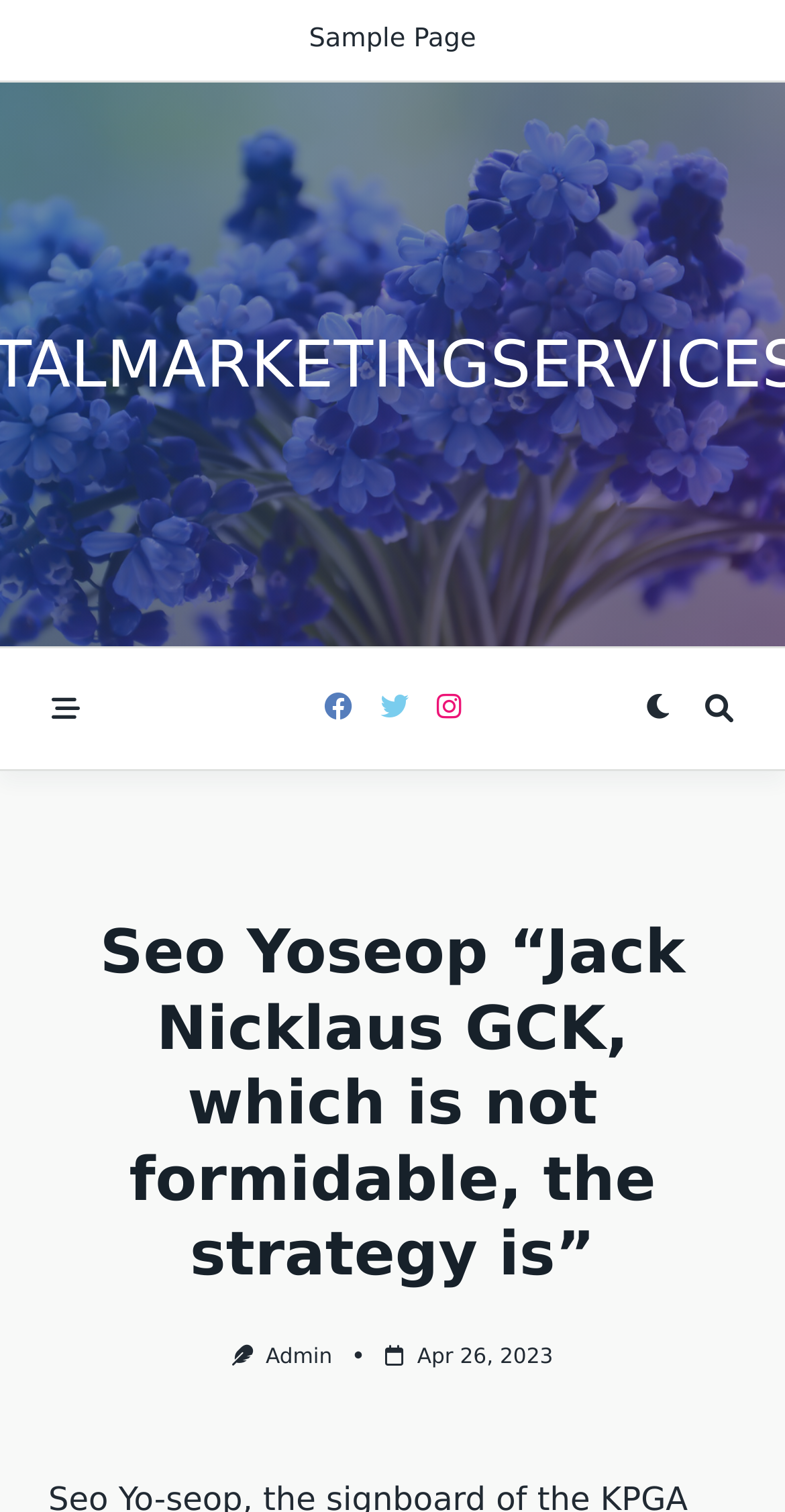Extract the top-level heading from the webpage and provide its text.

Seo Yoseop “Jack Nicklaus GCK, which is not formidable, the strategy is”